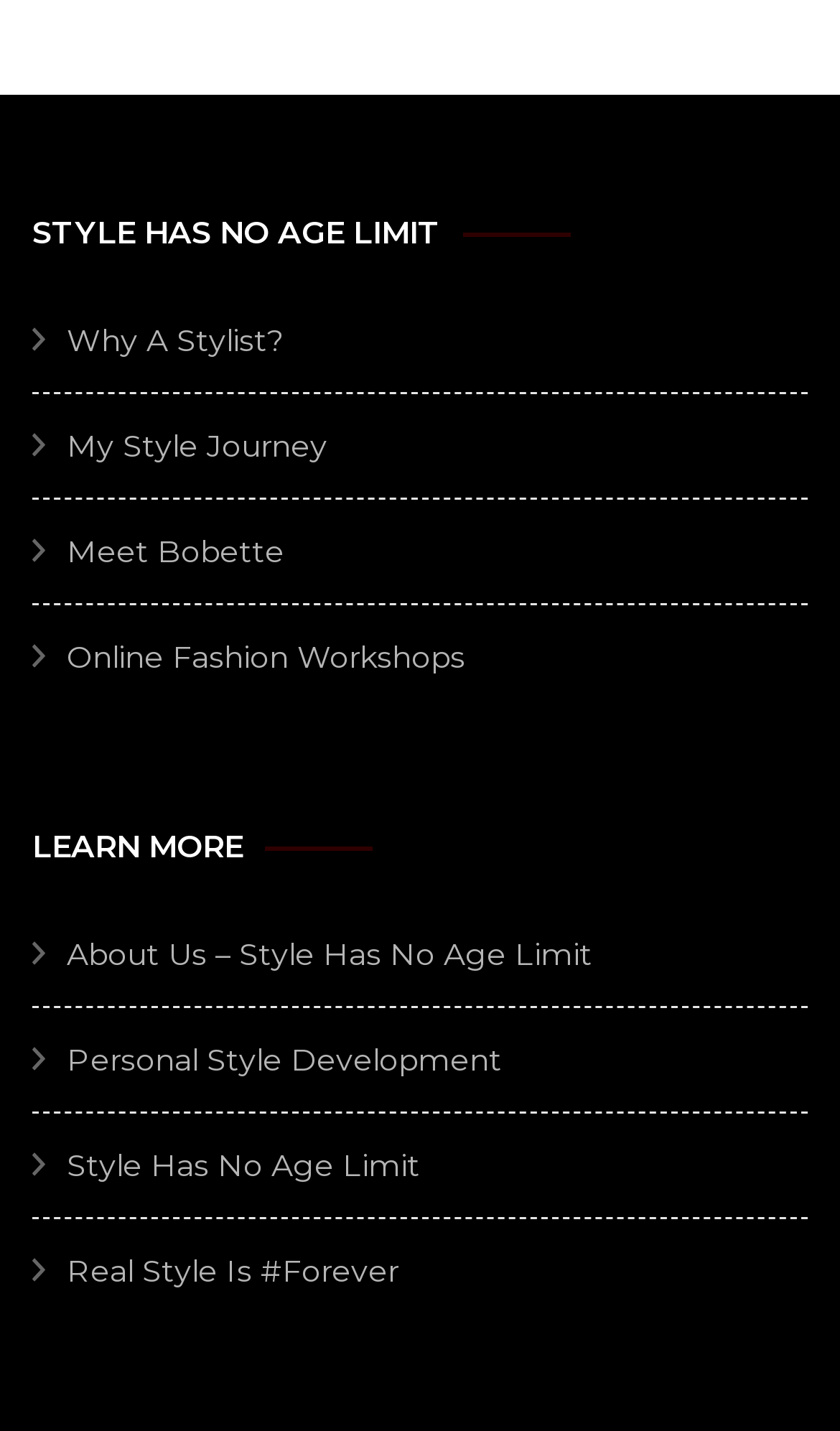Give the bounding box coordinates for the element described as: "Style Has No Age Limit".

[0.079, 0.8, 0.5, 0.827]